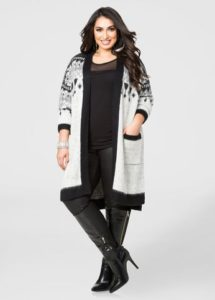What type of boots is the model wearing?
Examine the webpage screenshot and provide an in-depth answer to the question.

The caption specifically mentions that the model is wearing knee-high black boots, which adds a sleek touch to the overall outfit.